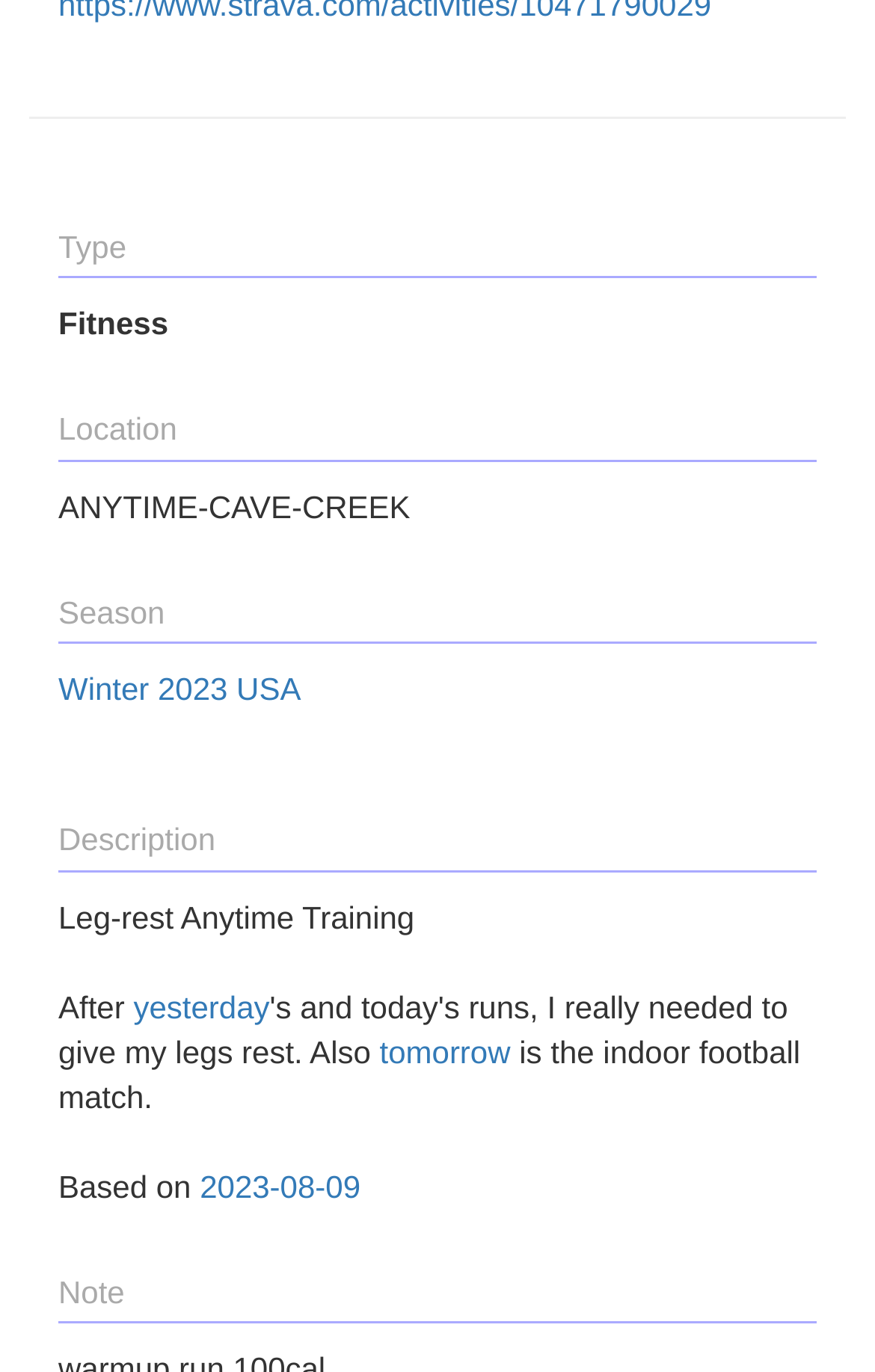Extract the bounding box for the UI element that matches this description: "tomorrow".

[0.434, 0.753, 0.583, 0.779]